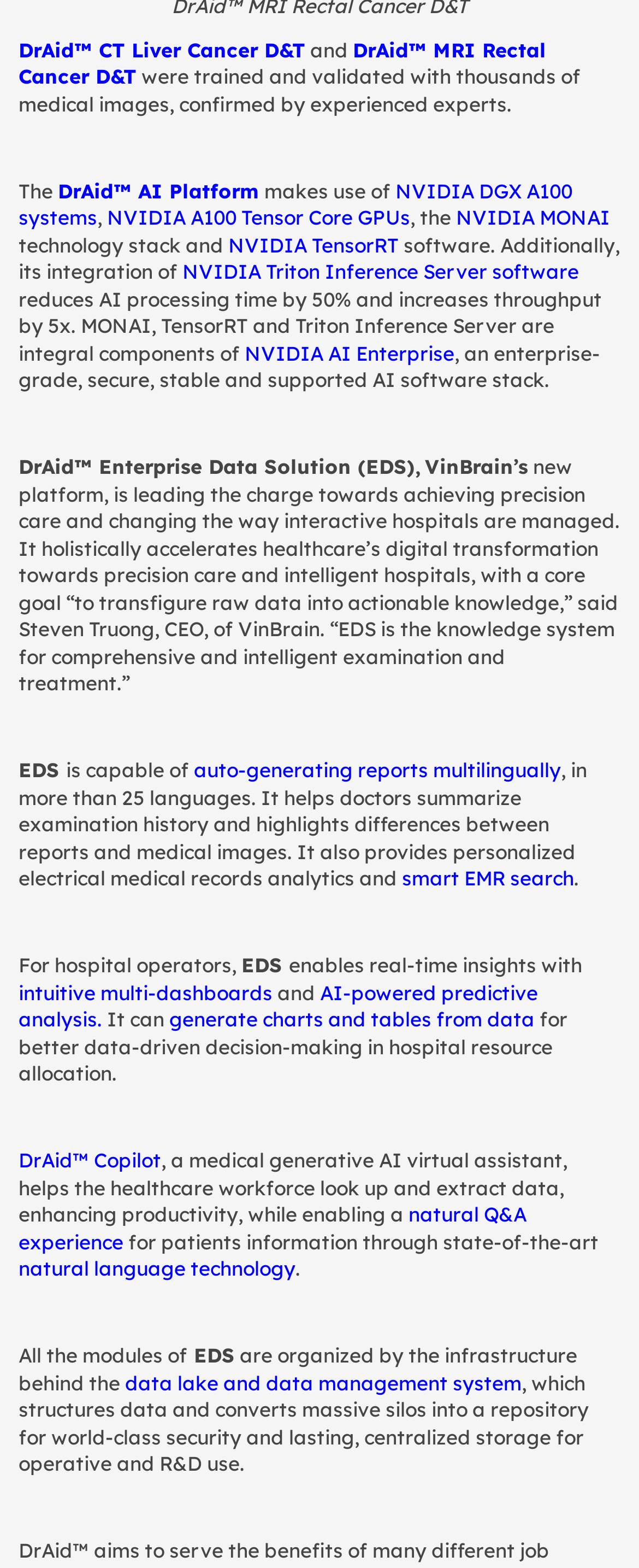Locate the bounding box coordinates of the item that should be clicked to fulfill the instruction: "Learn more about DrAid™ AI Platform".

[0.09, 0.114, 0.406, 0.13]